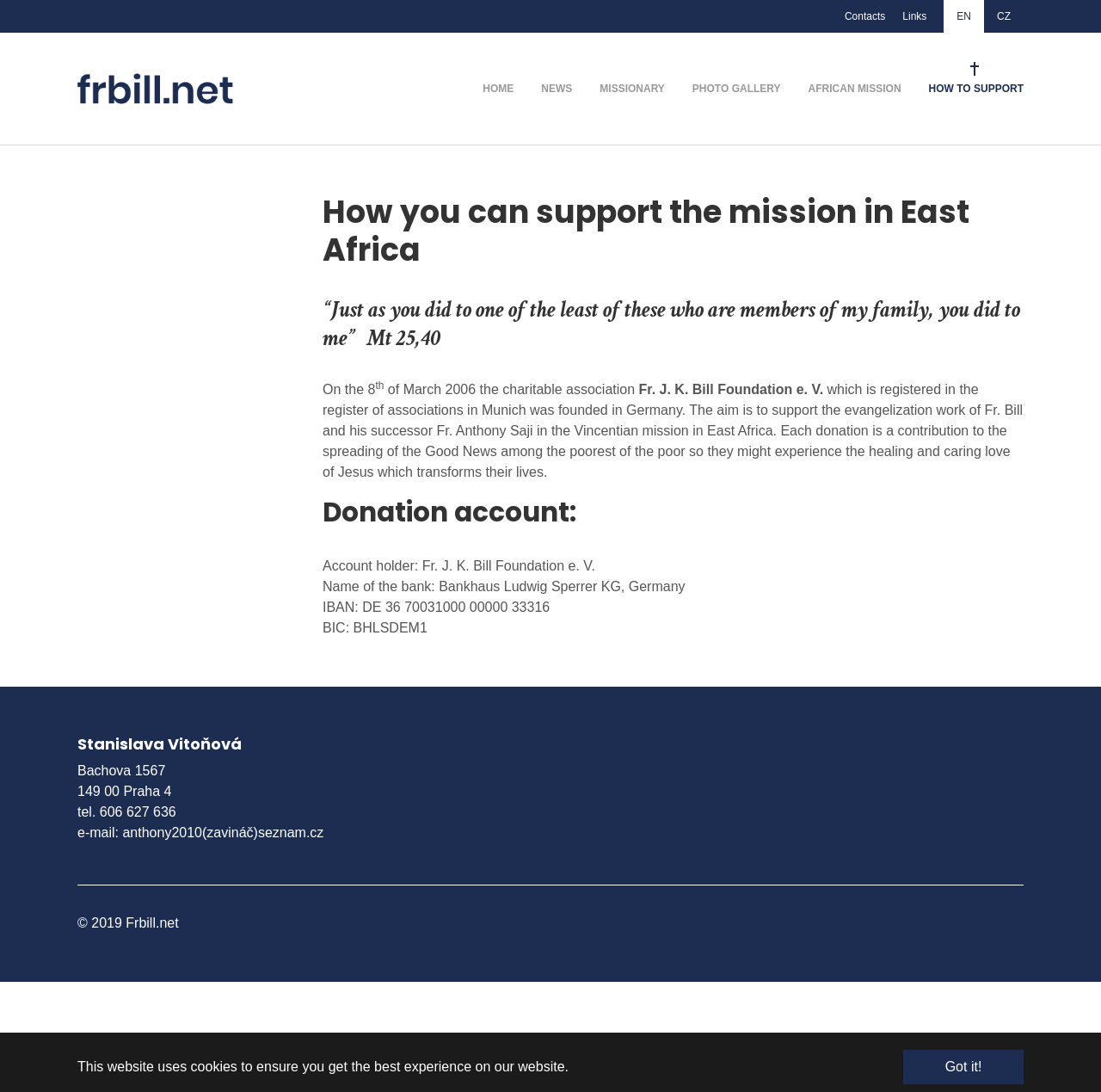What is the IBAN of the bank account?
Offer a detailed and full explanation in response to the question.

I found the answer by looking at the text content of the webpage, specifically the section that provides the donation account information. The IBAN is listed as 'DE 36 70031000 00000 33316'.